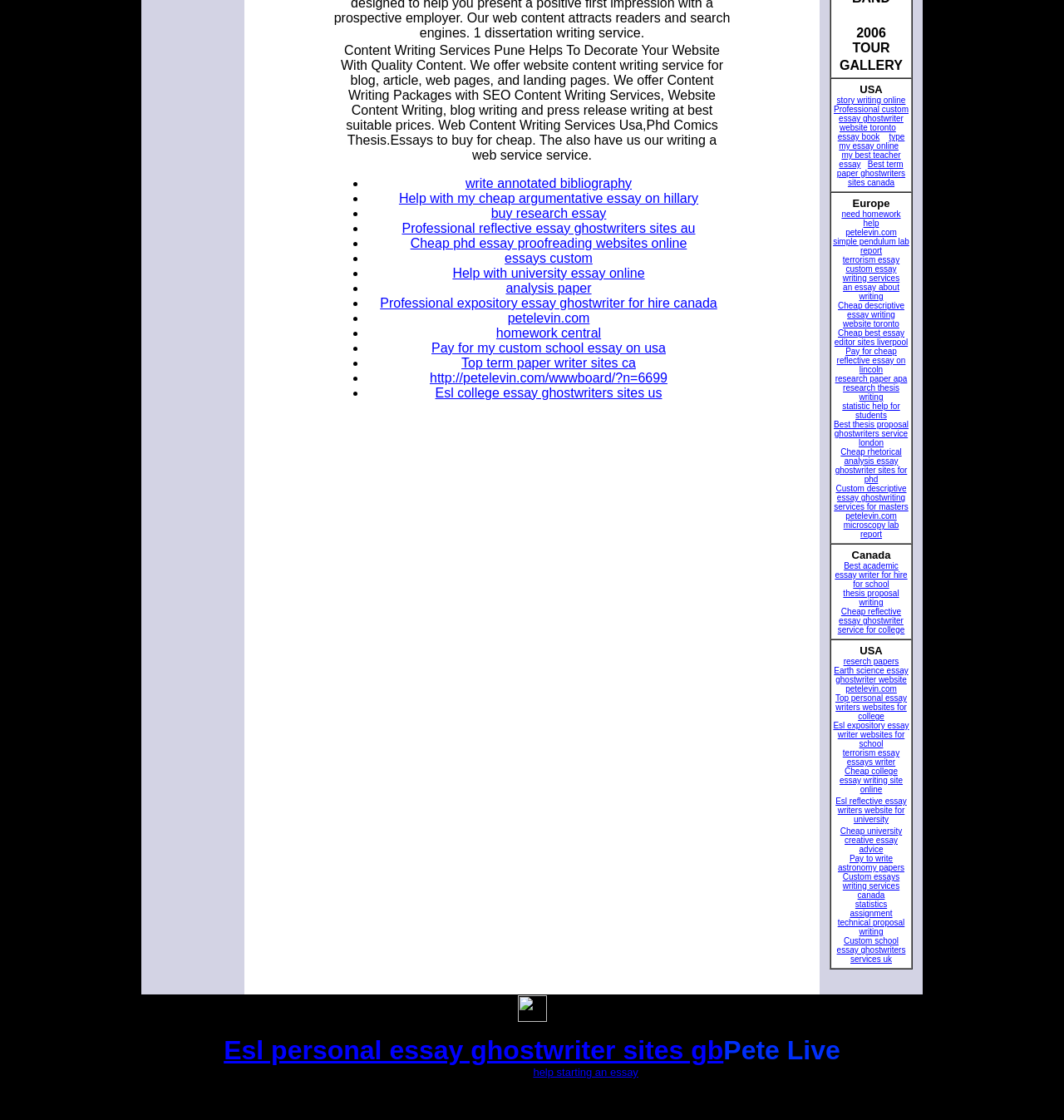What is the location mentioned in the website content?
Ensure your answer is thorough and detailed.

The website mentions 'Content Writing Services Pune' which suggests that the location of the service provider is Pune.